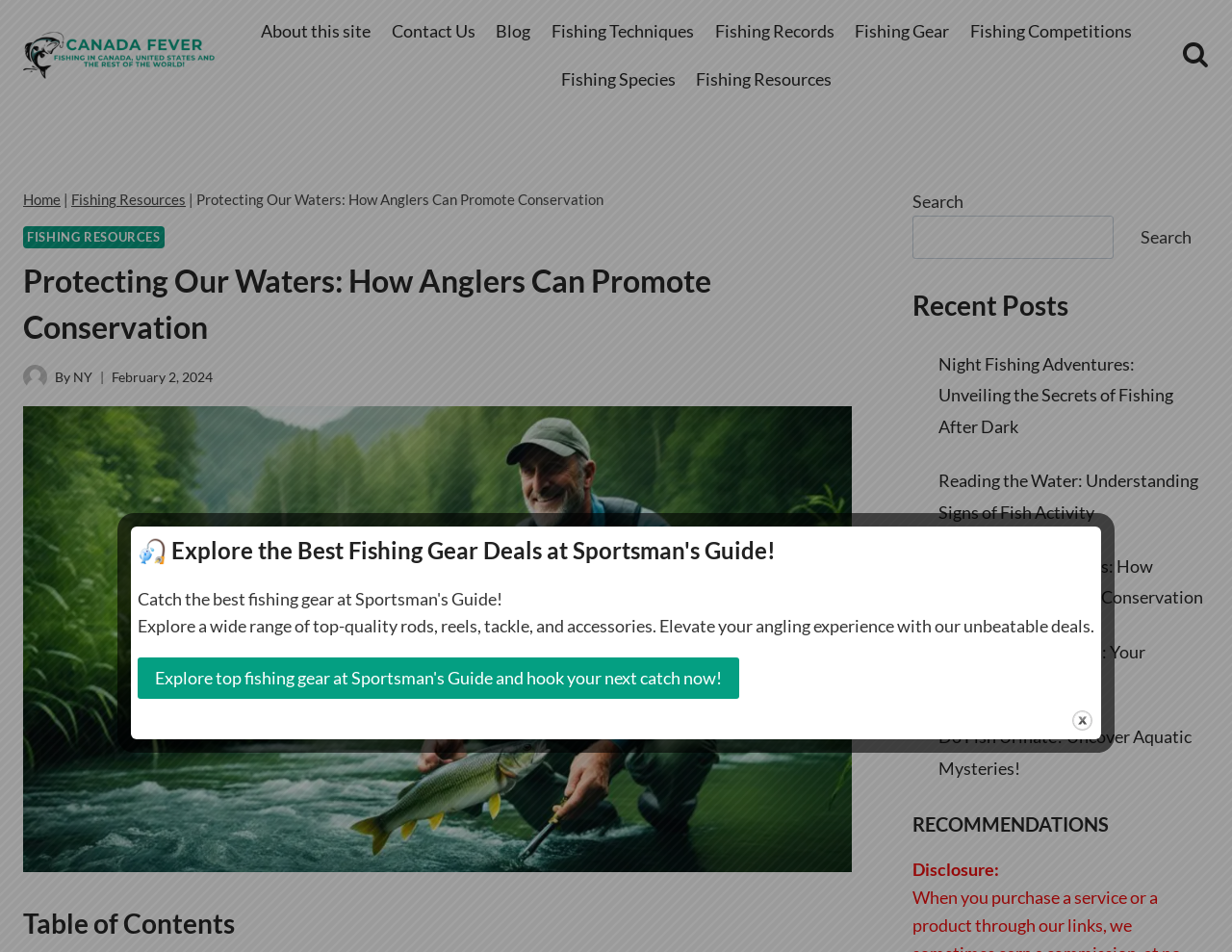Find the bounding box coordinates of the area to click in order to follow the instruction: "Read the article about Night Fishing Adventures".

[0.762, 0.371, 0.952, 0.459]